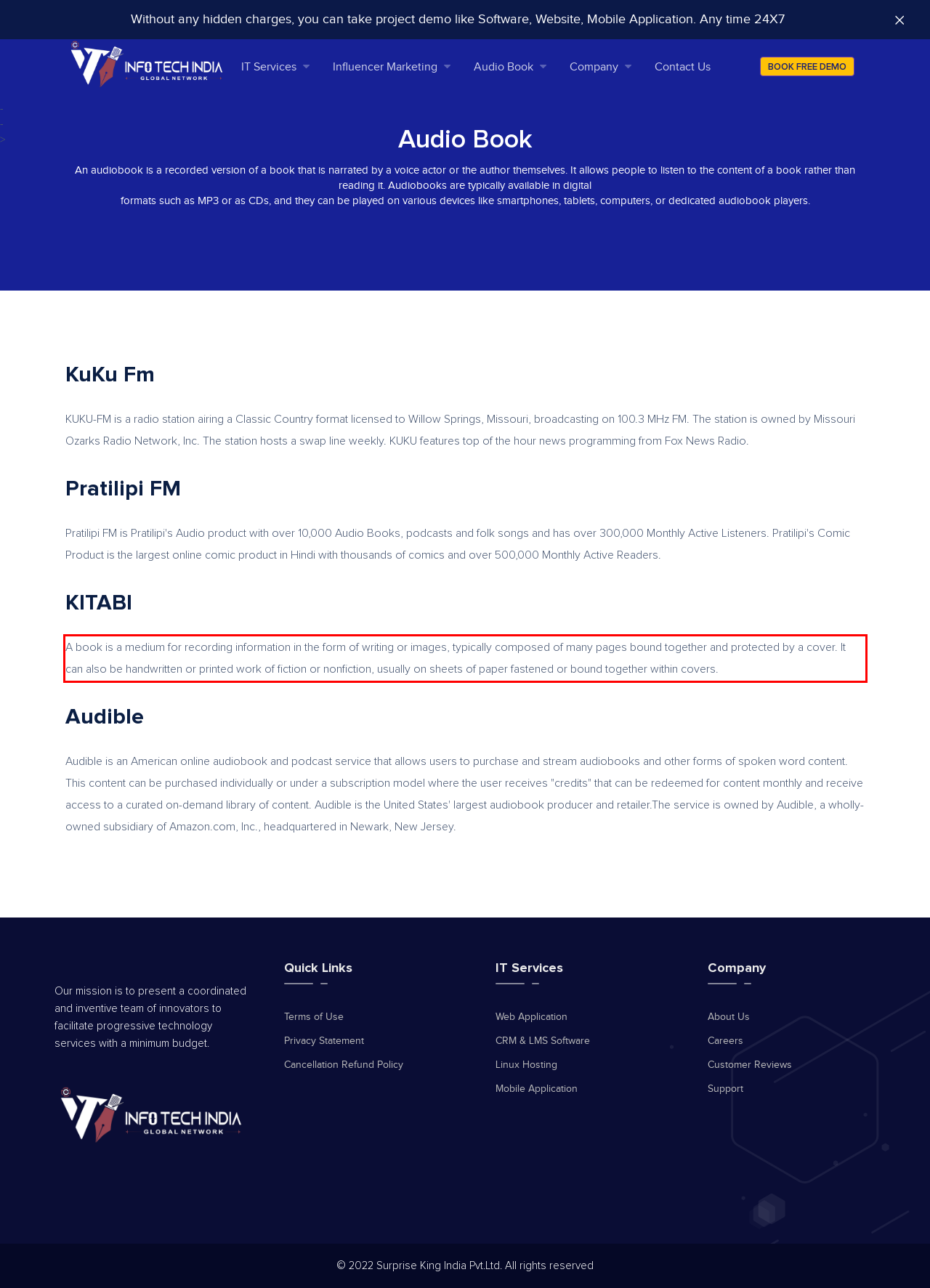Given the screenshot of a webpage, identify the red rectangle bounding box and recognize the text content inside it, generating the extracted text.

A book is a medium for recording information in the form of writing or images, typically composed of many pages bound together and protected by a cover. It can also be handwritten or printed work of fiction or nonfiction, usually on sheets of paper fastened or bound together within covers.